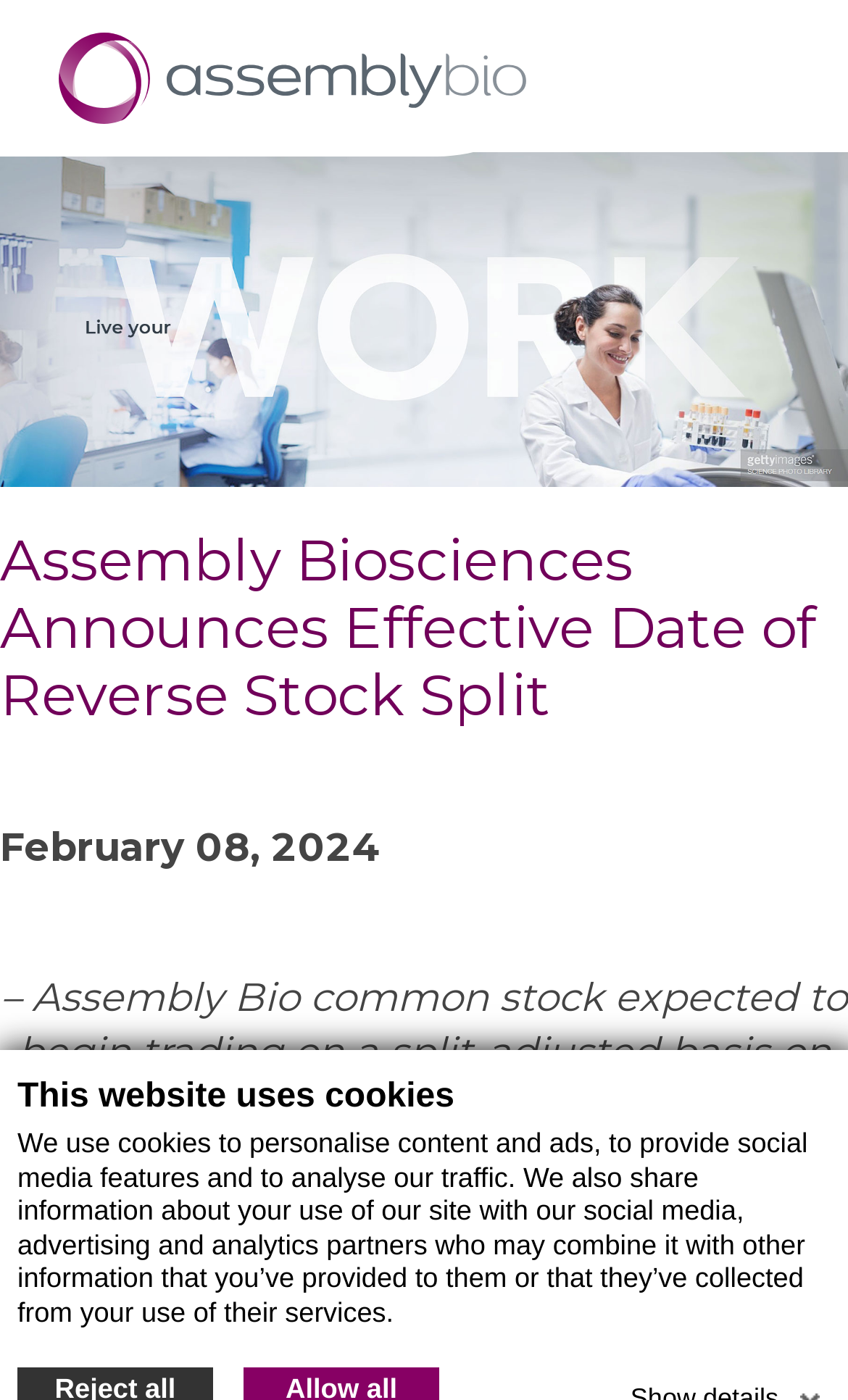Generate a detailed explanation of the webpage's features and information.

The webpage appears to be a news article or press release from Assembly Bio, a biotechnology company. At the top left corner, there is the Assembly Bio logo, which is an image. Next to the logo, there is a search icon, a small white image. 

Below the logo, there is a prominent heading that reads "Assembly Biosciences Announces Effective Date of Reverse Stock Split". This heading spans the entire width of the page. 

Underneath the heading, there is a date "February 08, 2024" followed by a paragraph of text that describes the announcement. The text is divided into three parts, with the first part stating the news, the second part describing the stock split, and the third part providing a date, "February 12, 2024". 

At the top of the page, there is a notification about the website's use of cookies, which is a heading that reads "This website uses cookies". Below this heading, there is a paragraph of text that explains how the website uses cookies and shares information with partners. This notification is located near the top of the page, but below the logo and search icon.